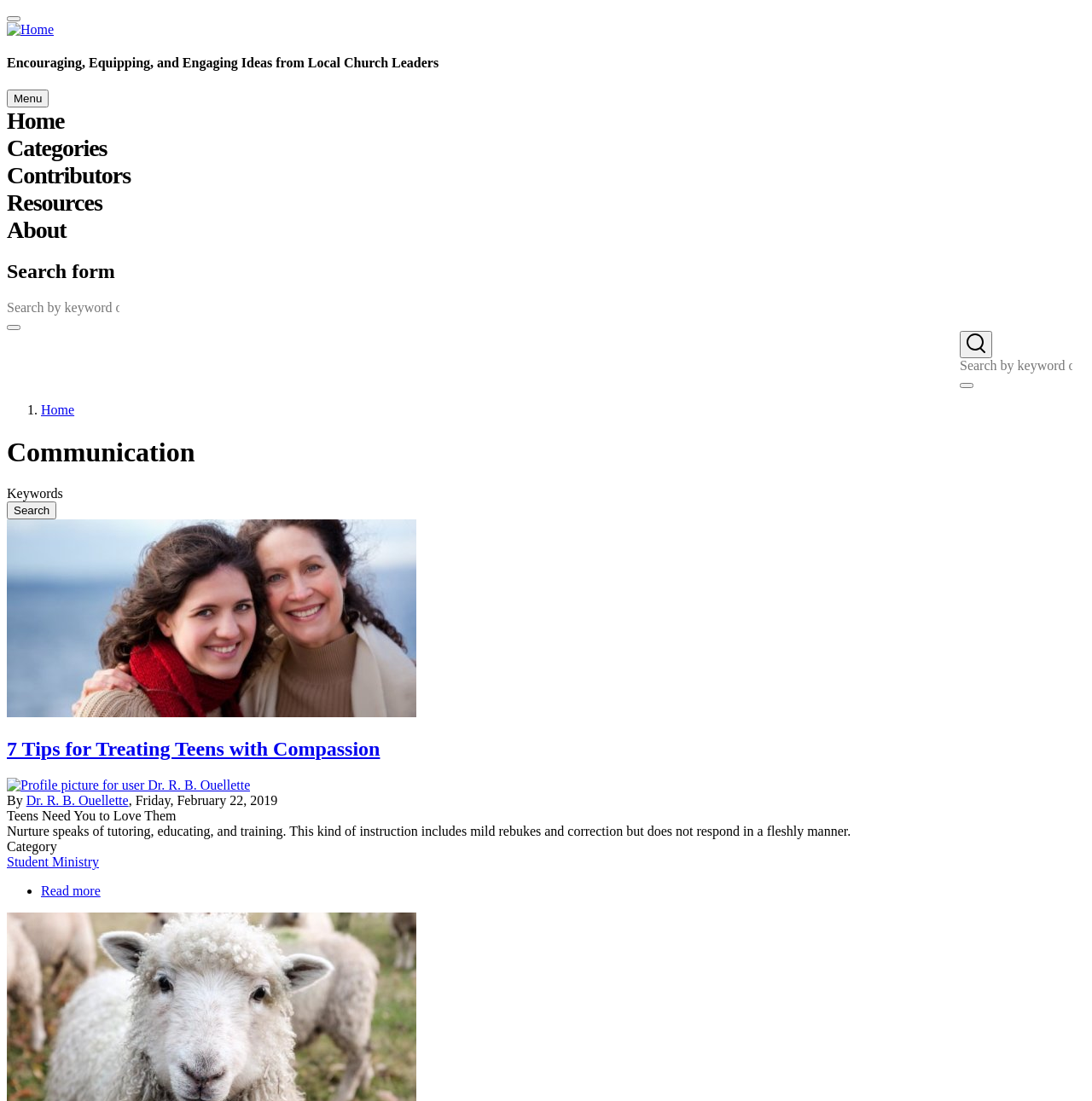Please study the image and answer the question comprehensively:
What is the purpose of the search form?

I found the purpose of the search form by looking at the searchbox element with the description 'Search Keywords' and the button element with the text 'Search', which suggests that the form is used to search for keywords.